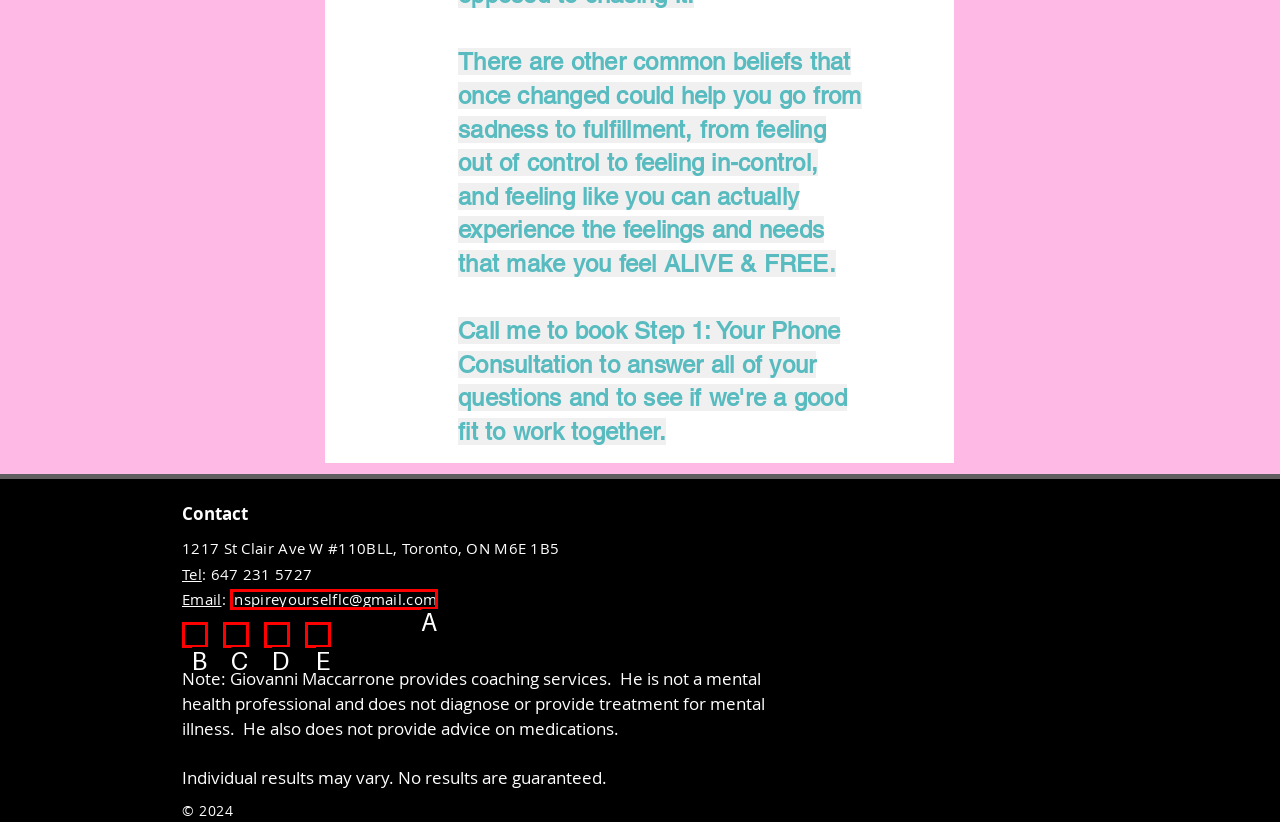Which lettered option matches the following description: info@60pips.com
Provide the letter of the matching option directly.

None